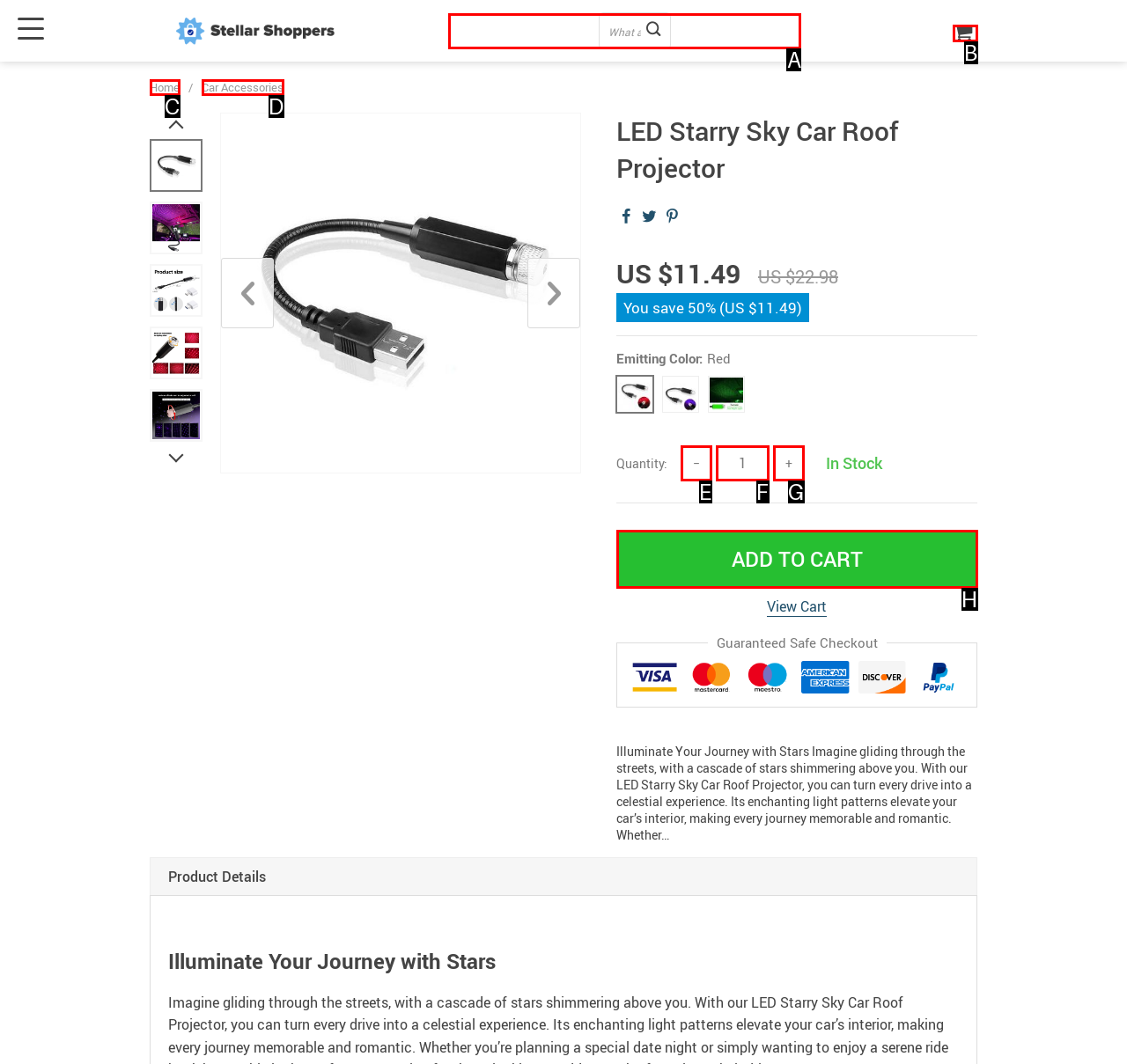Tell me which one HTML element best matches the description: Add to Cart Answer with the option's letter from the given choices directly.

H